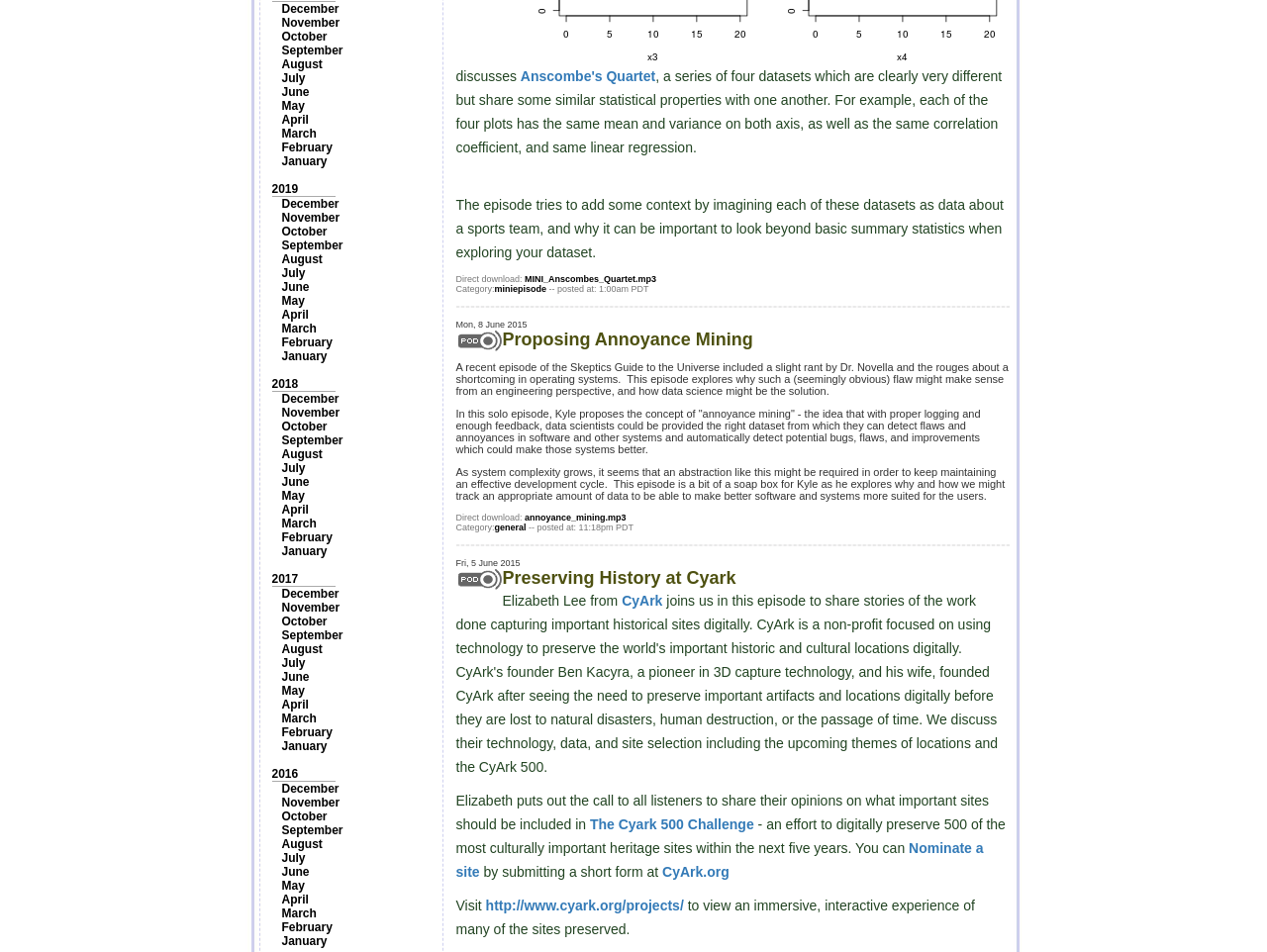How many months are listed? Based on the image, give a response in one word or a short phrase.

12